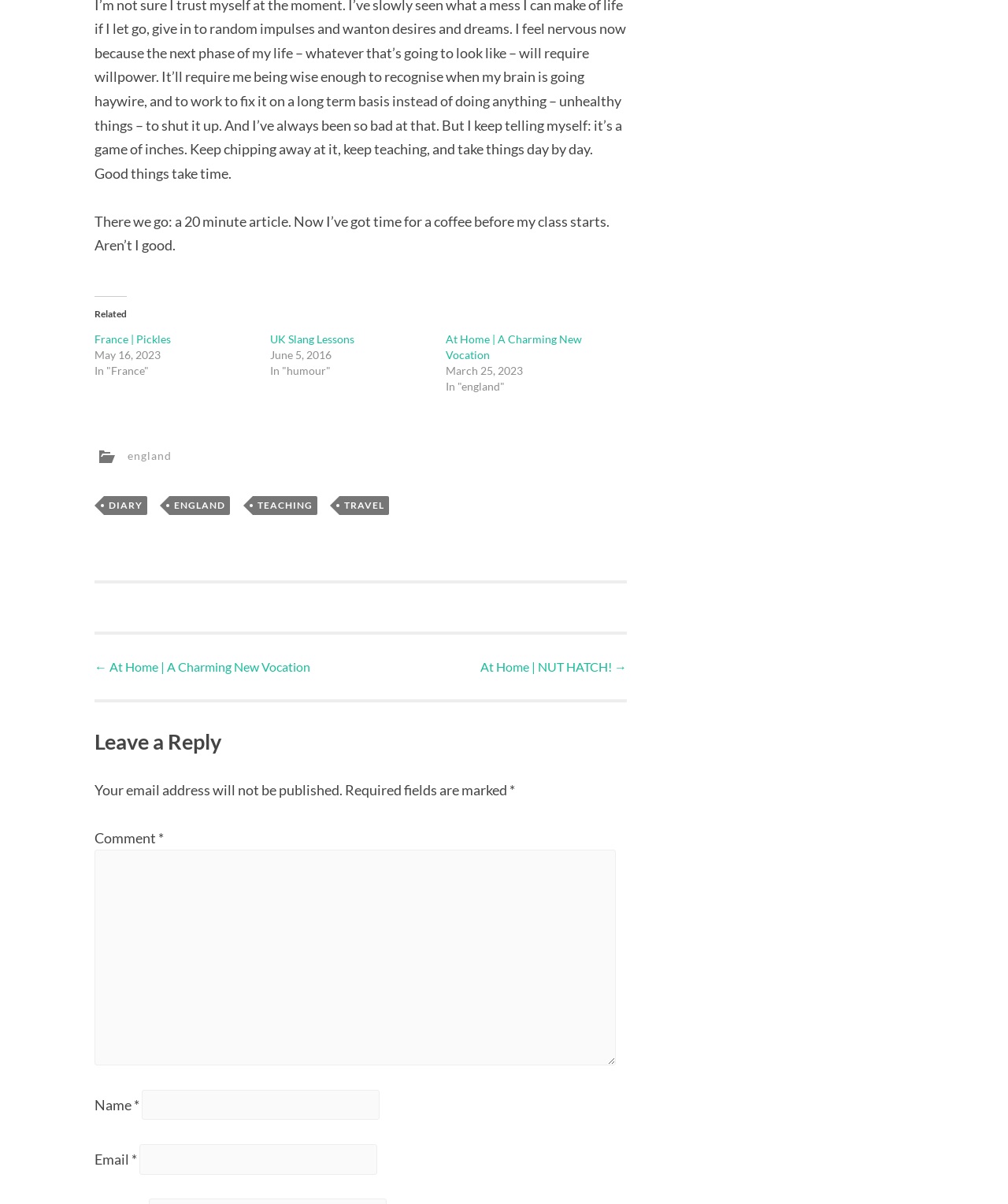Find the bounding box coordinates of the clickable element required to execute the following instruction: "Click on the link 'UK Slang Lessons'". Provide the coordinates as four float numbers between 0 and 1, i.e., [left, top, right, bottom].

[0.268, 0.276, 0.352, 0.287]